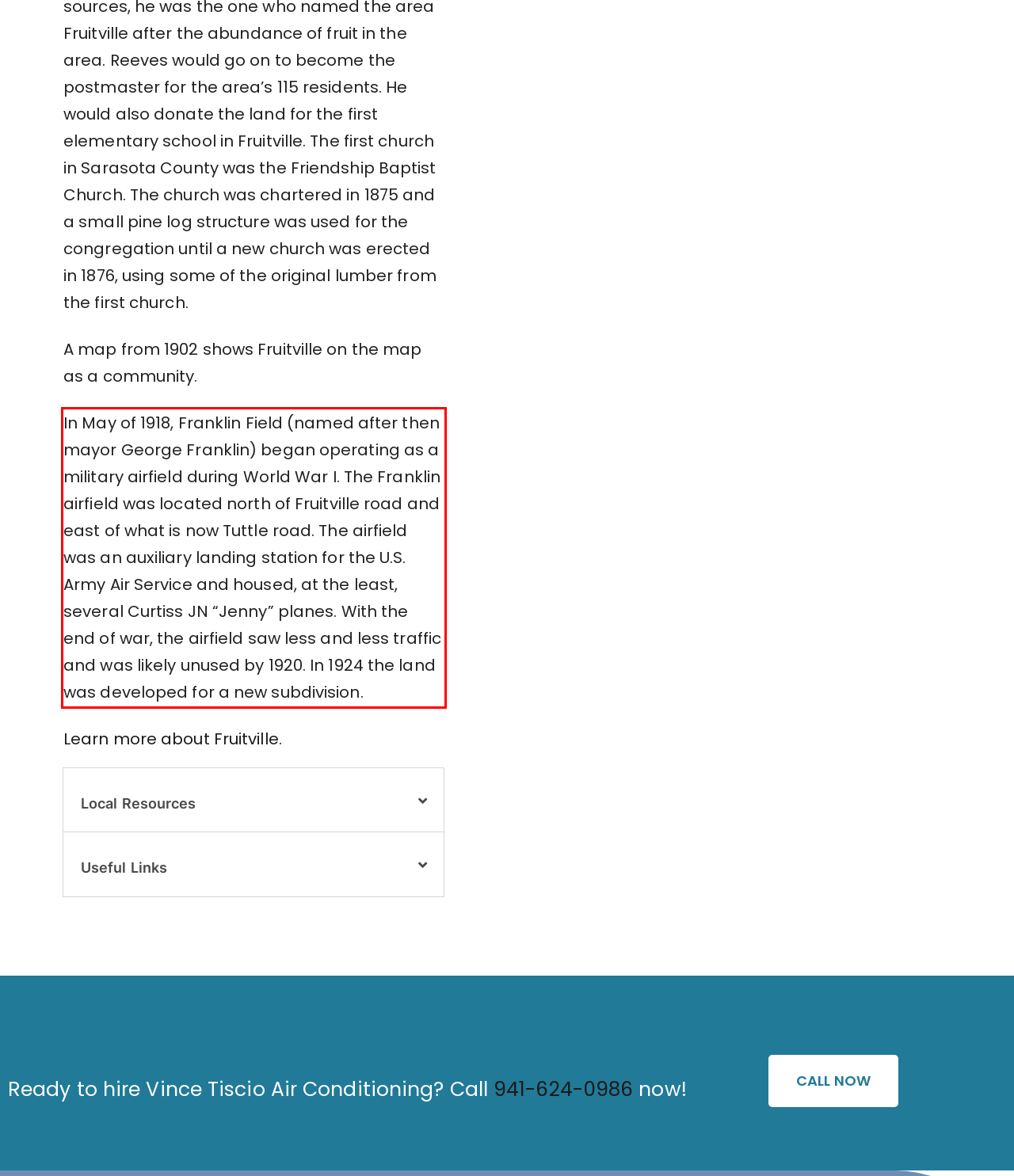Given the screenshot of a webpage, identify the red rectangle bounding box and recognize the text content inside it, generating the extracted text.

In May of 1918, Franklin Field (named after then mayor George Franklin) began operating as a military airfield during World War I. The Franklin airfield was located north of Fruitville road and east of what is now Tuttle road. The airfield was an auxiliary landing station for the U.S. Army Air Service and housed, at the least, several Curtiss JN “Jenny” planes. With the end of war, the airfield saw less and less traffic and was likely unused by 1920. In 1924 the land was developed for a new subdivision.